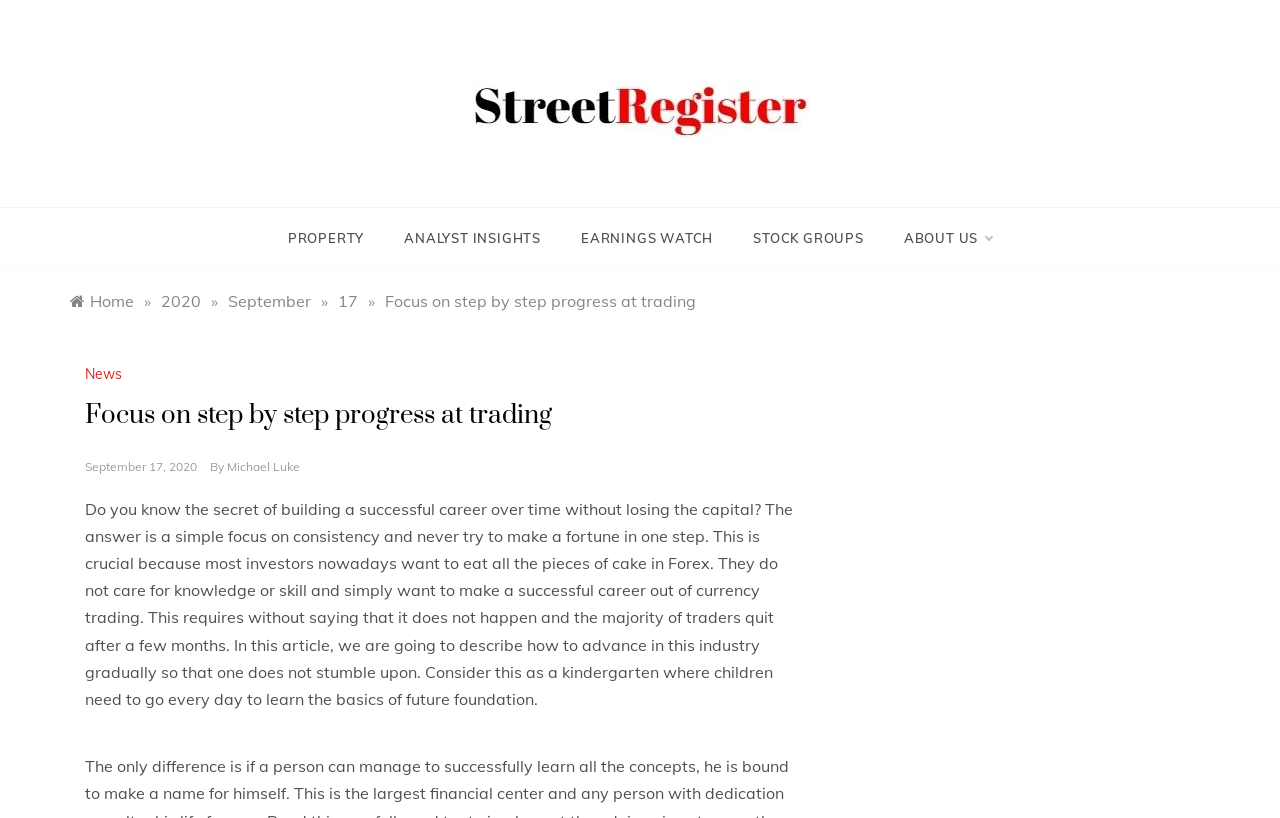Please indicate the bounding box coordinates of the element's region to be clicked to achieve the instruction: "Navigate to the 'Home' page". Provide the coordinates as four float numbers between 0 and 1, i.e., [left, top, right, bottom].

[0.055, 0.356, 0.105, 0.38]